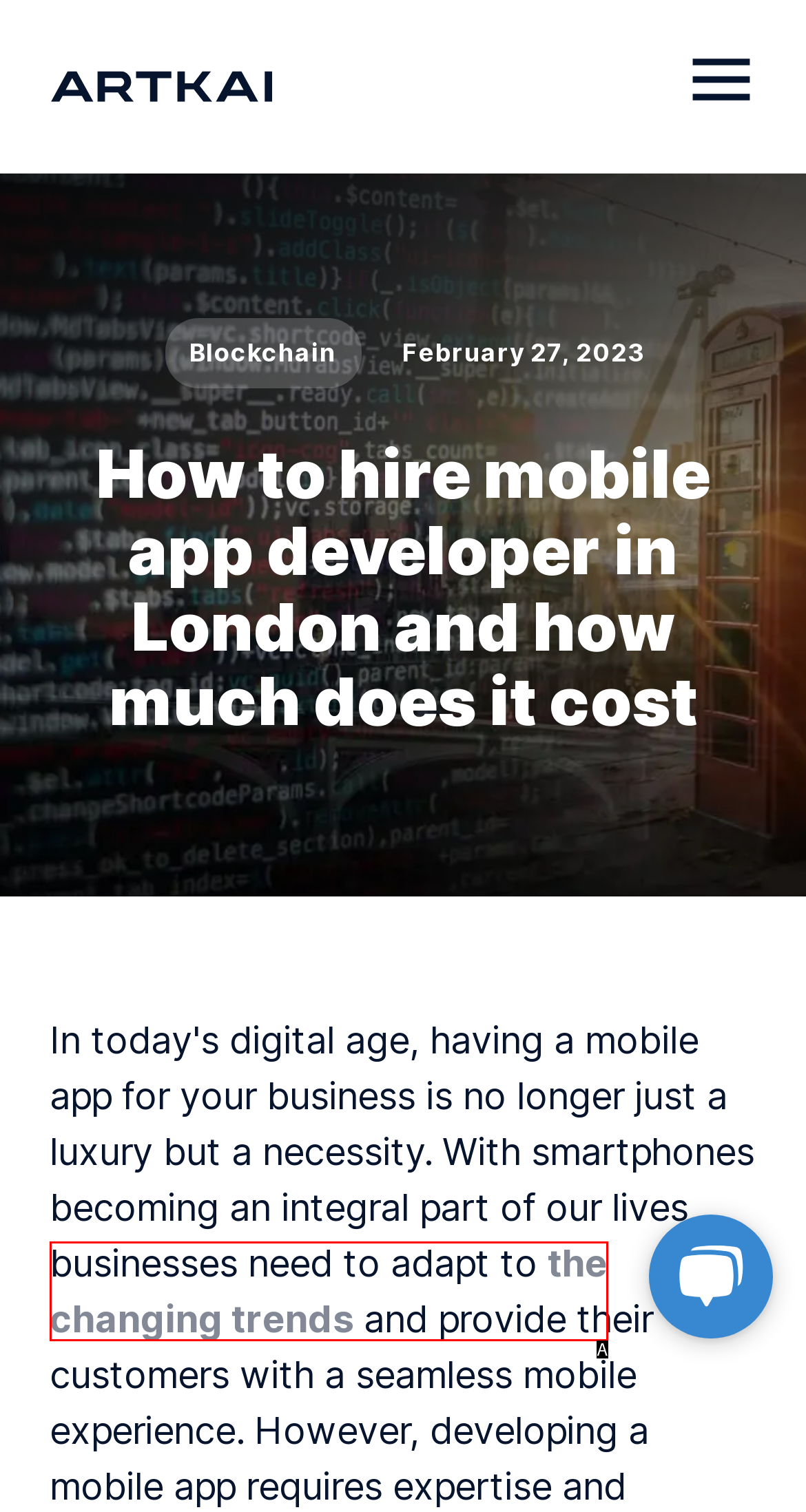Determine the option that best fits the description: the changing trends
Reply with the letter of the correct option directly.

A